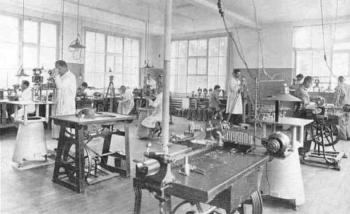Provide a thorough description of what you see in the image.

This historical photograph captures a bustling workshop from 1932 at Wild Heerbrugg, showcasing a scene filled with geodetic instruments and craftsmanship. The large, airy space is illuminated by natural light streaming through the windows, creating an inviting environment for the workers. Various individuals are engaged in different tasks, highlighting the diverse activities occurring within the workshop.

In the foreground, notable geodetic tools and machinery are prominently displayed, reflecting the advanced technology of the time. The workshop is filled with both completed instruments and parts in various stages of assembly, indicative of the meticulous work involved in creating precision tools like theodolites and levels. This image serves as a window into the past, illustrating not just the instruments themselves but also the collaborative spirit and technical skills that were integral to the geodetic manufacturing process. 

This visual history ties into the broader narrative of the firms in the field, particularly the relationships and influences among manufacturers like Wild Heerbrugg, Askania, and Carl Zeiss Jena, as referenced in the accompanying text.